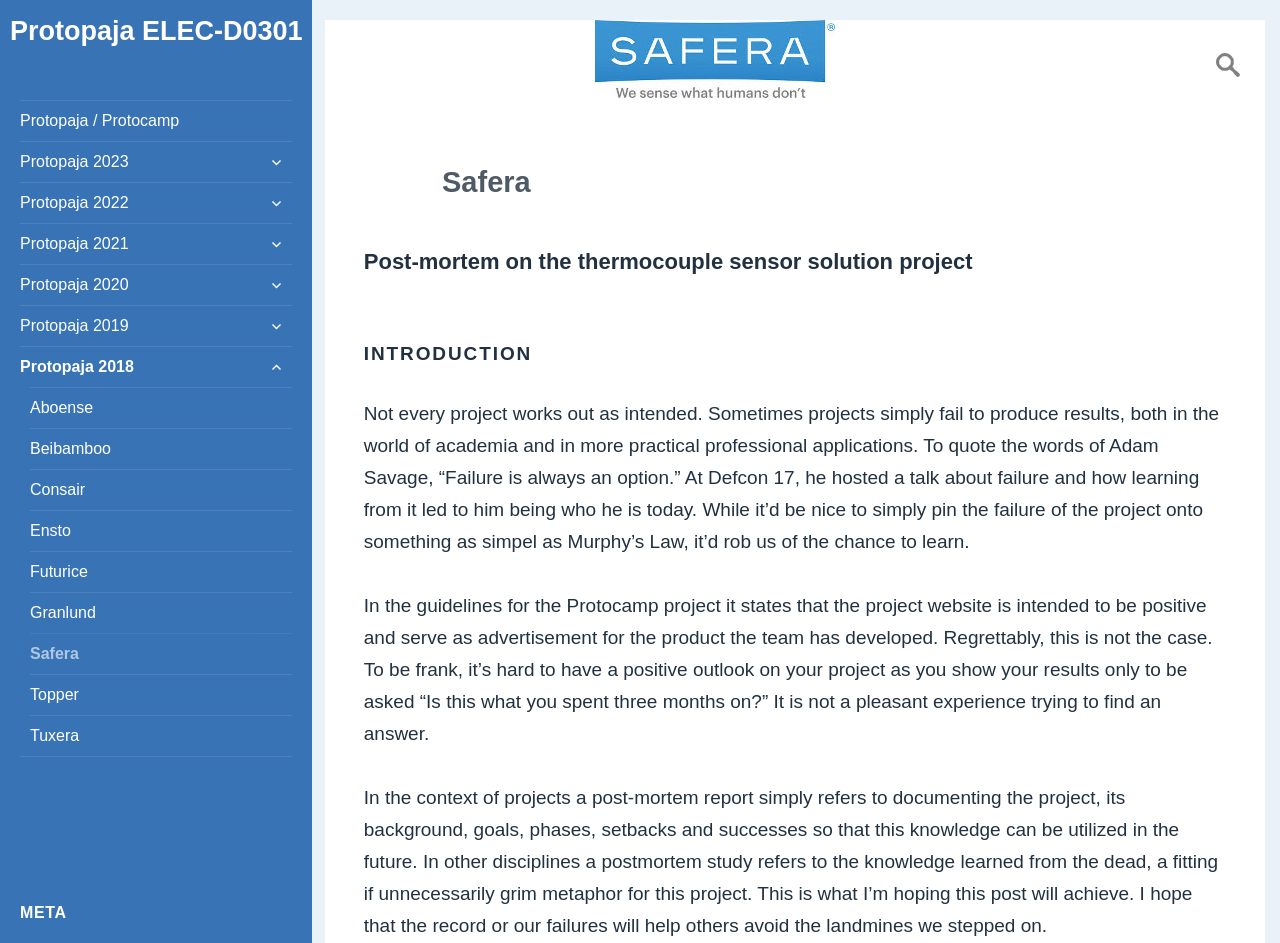Calculate the bounding box coordinates for the UI element based on the following description: "expand child menu". Ensure the coordinates are four float numbers between 0 and 1, i.e., [left, top, right, bottom].

[0.203, 0.329, 0.228, 0.363]